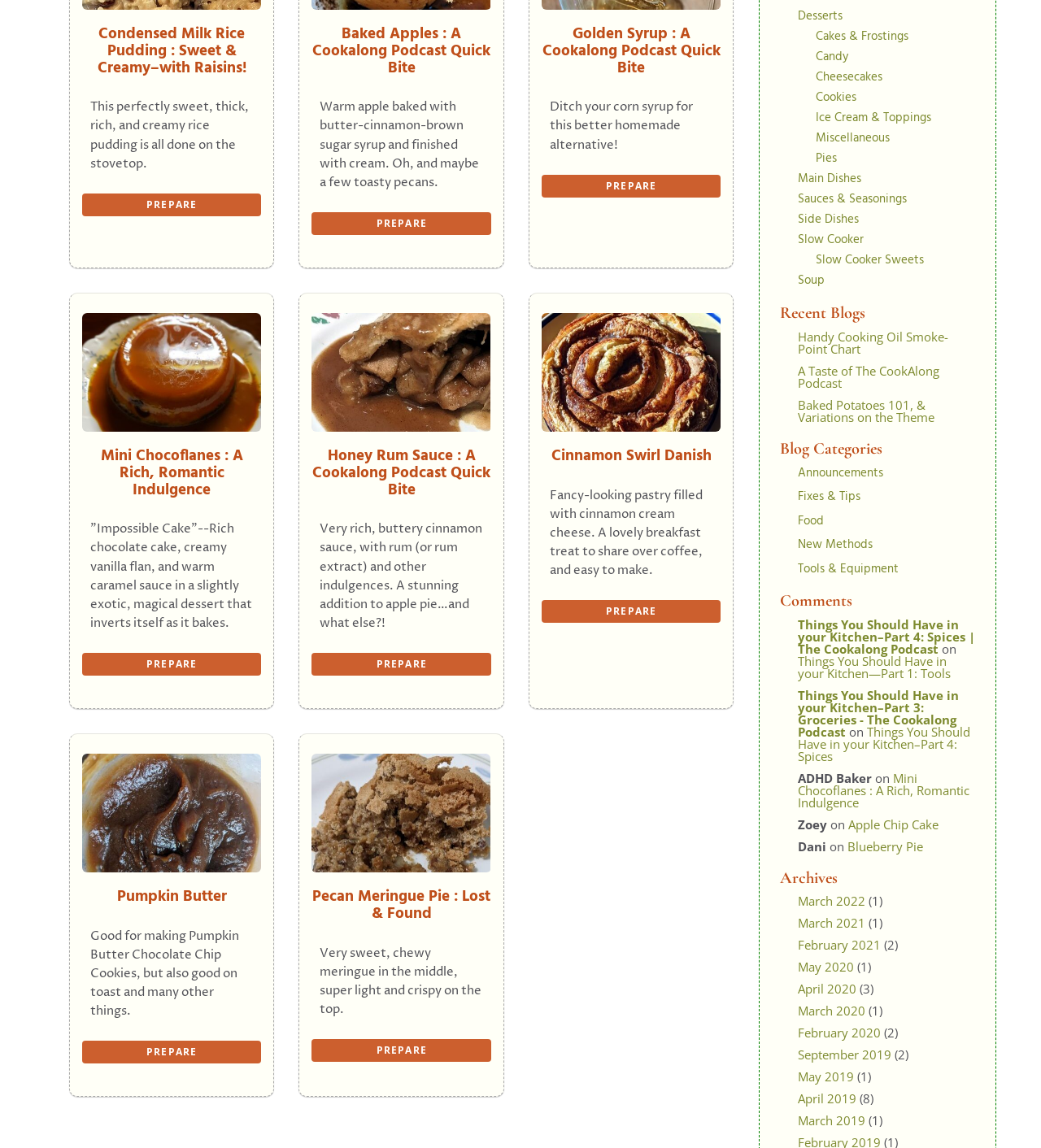Based on the element description: "Handy Cooking Oil Smoke-Point Chart", identify the UI element and provide its bounding box coordinates. Use four float numbers between 0 and 1, [left, top, right, bottom].

[0.766, 0.286, 0.911, 0.311]